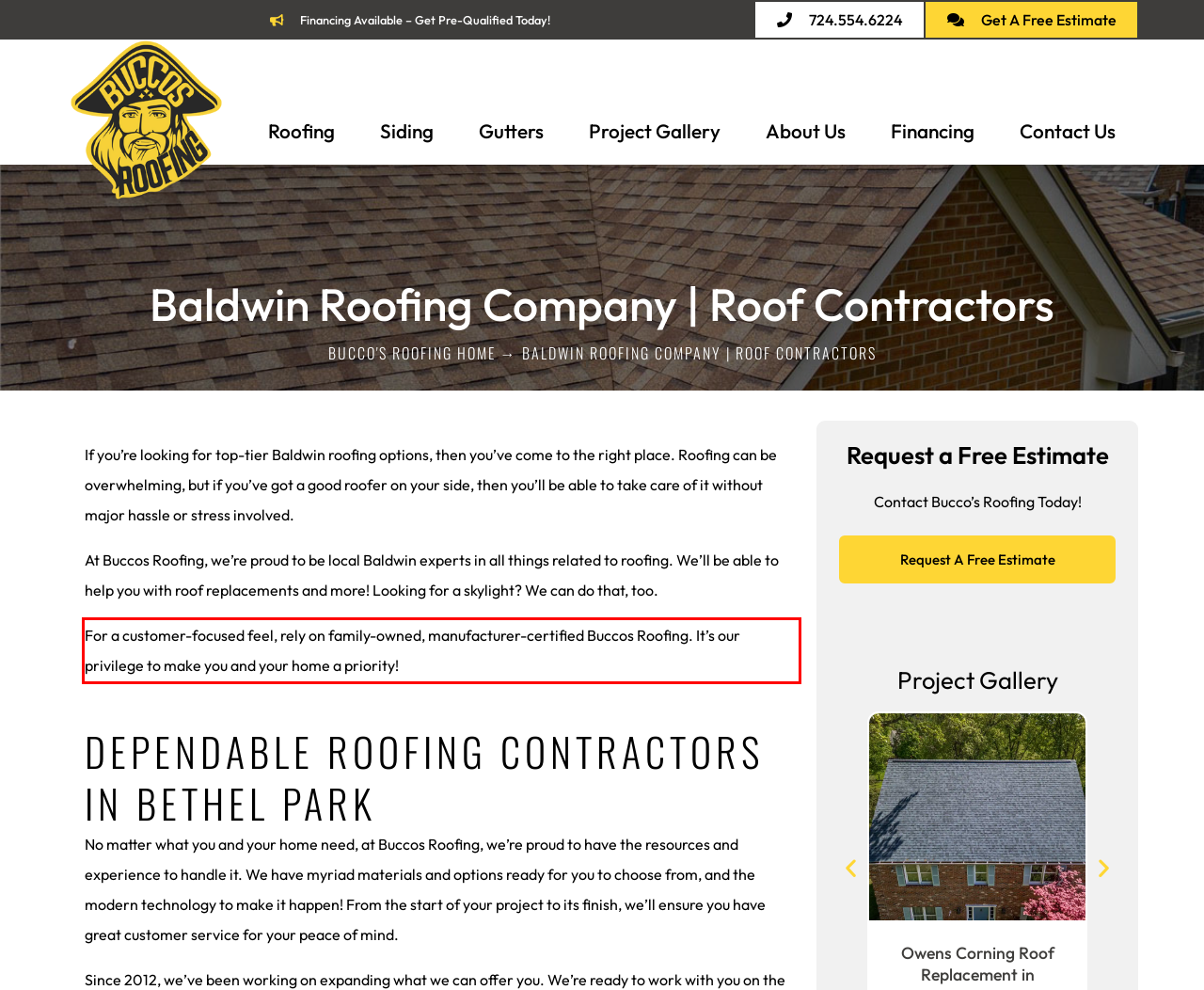Analyze the red bounding box in the provided webpage screenshot and generate the text content contained within.

For a customer-focused feel, rely on family-owned, manufacturer-certified Buccos Roofing. It’s our privilege to make you and your home a priority!